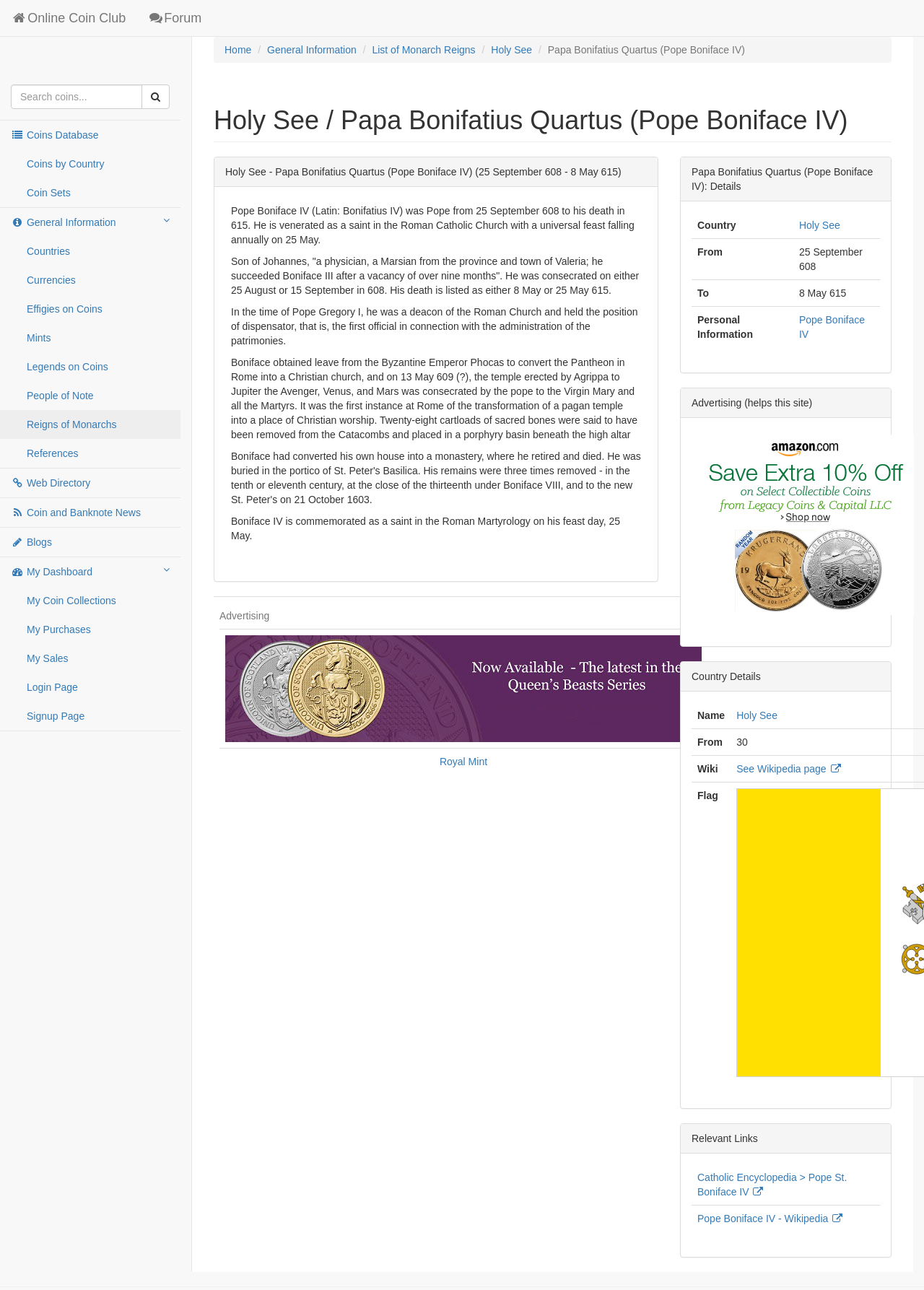Please extract the primary headline from the webpage.

Holy See / Papa Bonifatius Quartus (Pope Boniface IV)